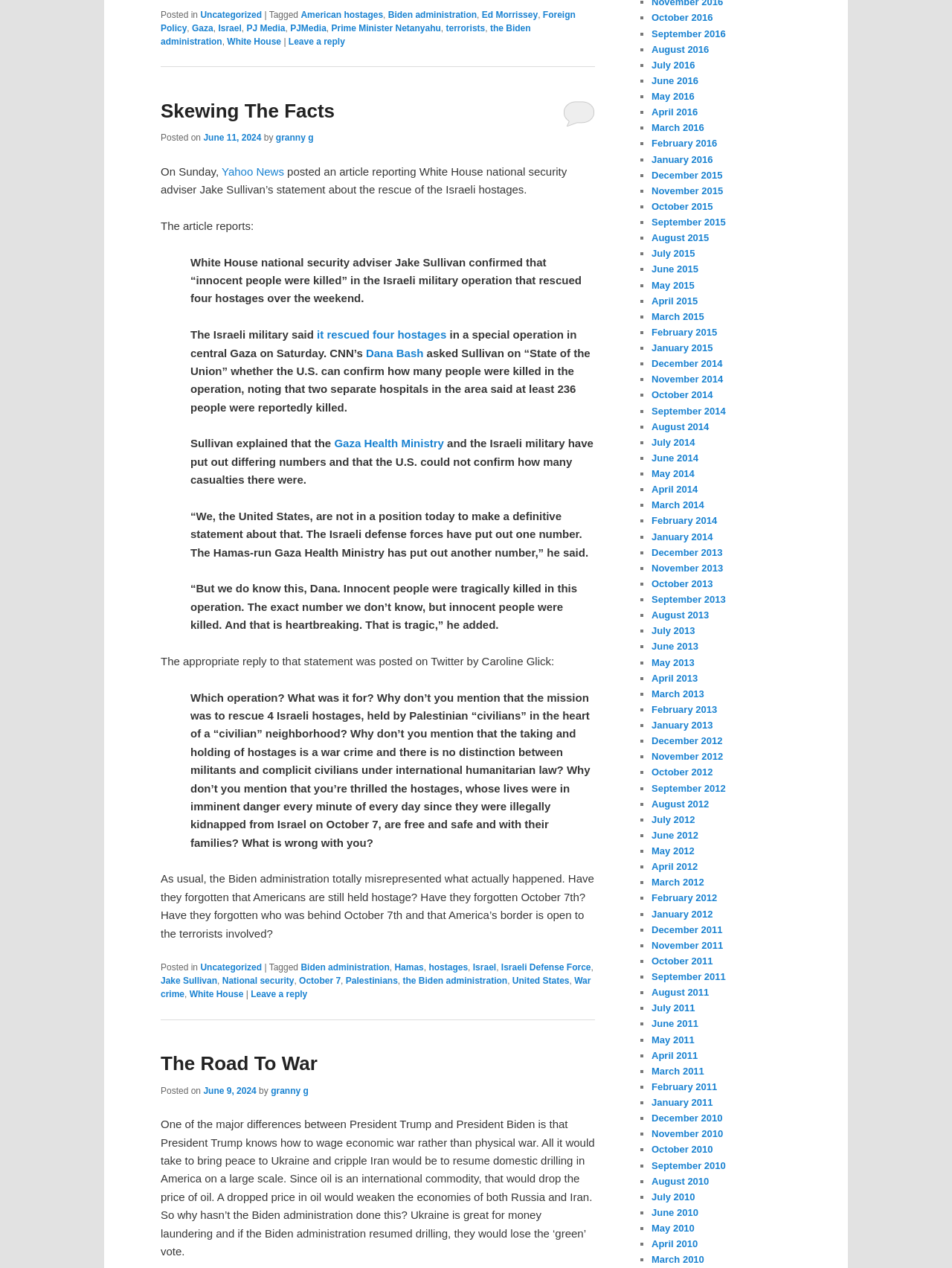Please identify the bounding box coordinates of the region to click in order to complete the given instruction: "Send a contact request". The coordinates should be four float numbers between 0 and 1, i.e., [left, top, right, bottom].

None